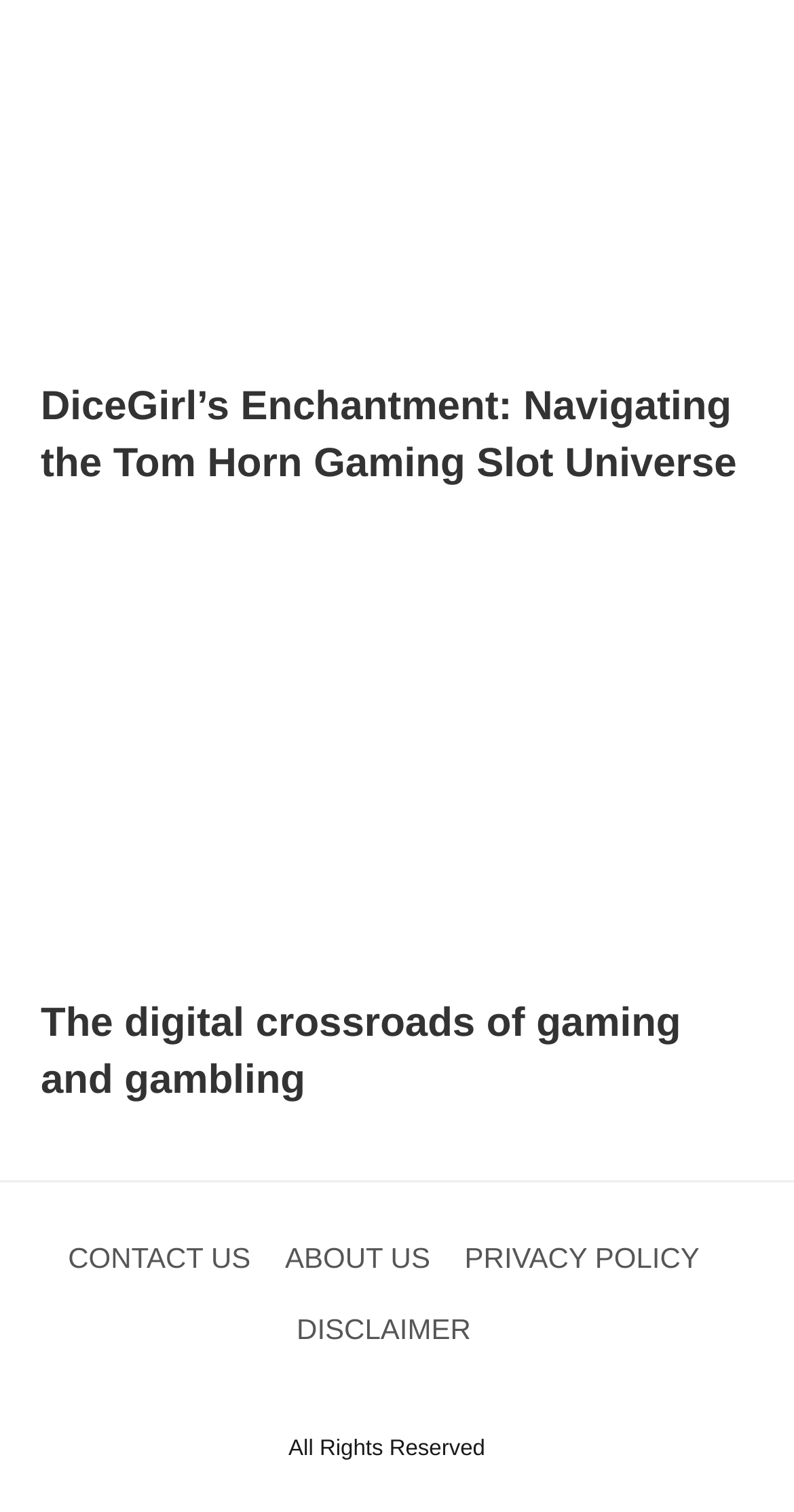How many sections are on the webpage?
Provide a concise answer using a single word or phrase based on the image.

2